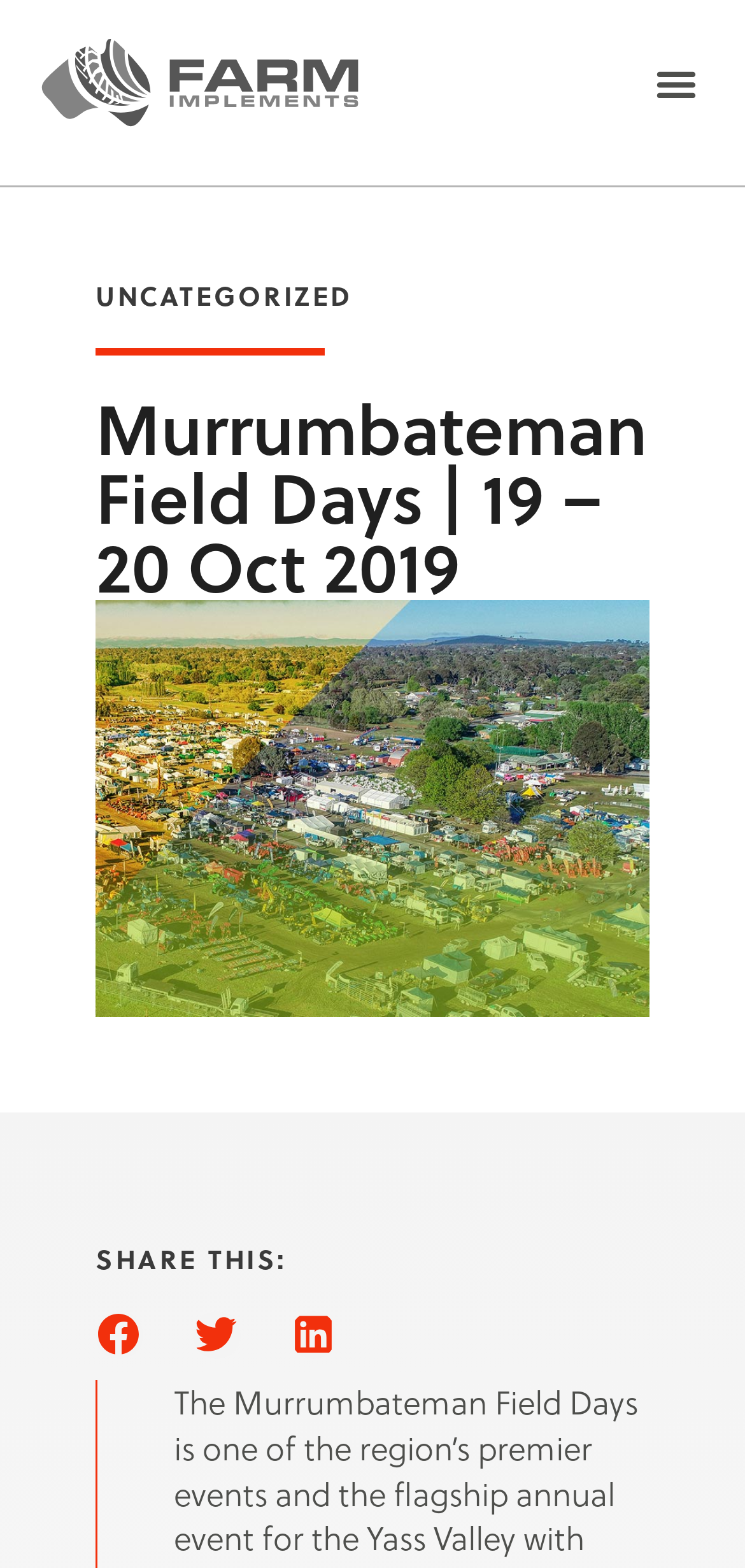Extract the bounding box coordinates for the UI element described by the text: "aria-label="Share on linkedin"". The coordinates should be in the form of [left, top, right, bottom] with values between 0 and 1.

[0.388, 0.836, 0.452, 0.866]